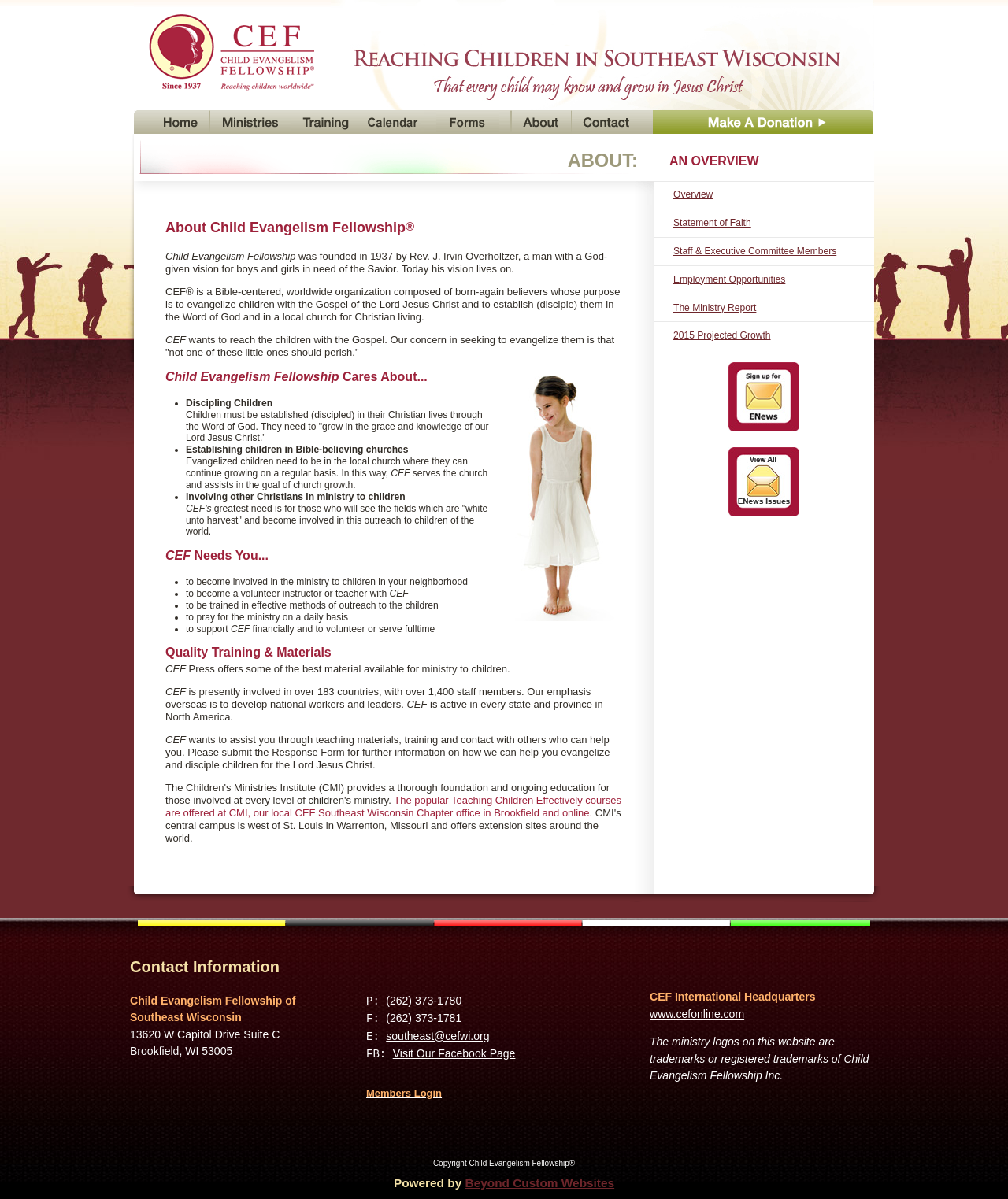Explain the contents of the webpage comprehensively.

The webpage is about Child Evangelism Fellowship (CEF), a Bible-centered organization that aims to evangelize children with the Gospel of the Lord Jesus Christ. At the top of the page, there is a logo and a navigation menu with links to various sections, including "Home", "Ministries", "Training", "Calendar", "Forms", "About", "Contact", and "Make A Donation".

Below the navigation menu, there is a heading "ABOUT:" followed by a brief overview of CEF's history, mission, and purpose. The text explains that CEF was founded in 1937 by Rev. J. Irvin Overholtzer and that its goal is to reach children with the Gospel and establish them in the Word of God and in a local church for Christian living.

The page then presents a series of headings and paragraphs that outline CEF's vision, goals, and activities. These include "Child Evangelism Fellowship Cares About...", "CEF Needs You...", "Quality Training & Materials", and "Contact Information". The text explains that CEF wants to reach children with the Gospel, disciple them, and establish them in Bible-believing churches. It also emphasizes the importance of involving other Christians in ministry to children and provides information about CEF's training programs, materials, and international activities.

Throughout the page, there are several images, including a logo, a Wordless Book image, and icons for Facebook and other social media platforms. There are also links to various resources, such as newsletters, reports, and employment opportunities.

At the bottom of the page, there is a section with contact information, including an address, phone numbers, fax number, and email address. There is also a link to CEF's international headquarters and a members' login section.